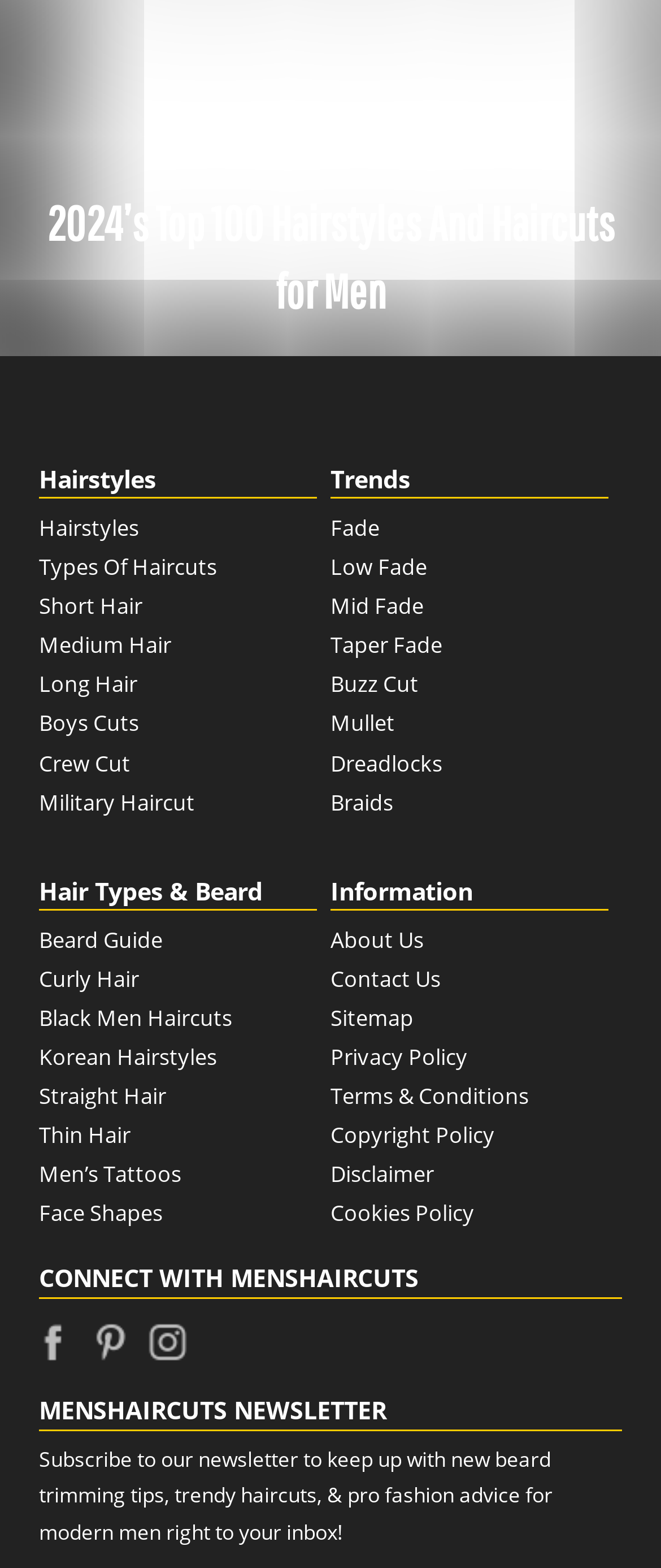Find the bounding box coordinates of the clickable region needed to perform the following instruction: "Subscribe to the newsletter". The coordinates should be provided as four float numbers between 0 and 1, i.e., [left, top, right, bottom].

[0.059, 0.921, 0.836, 0.986]